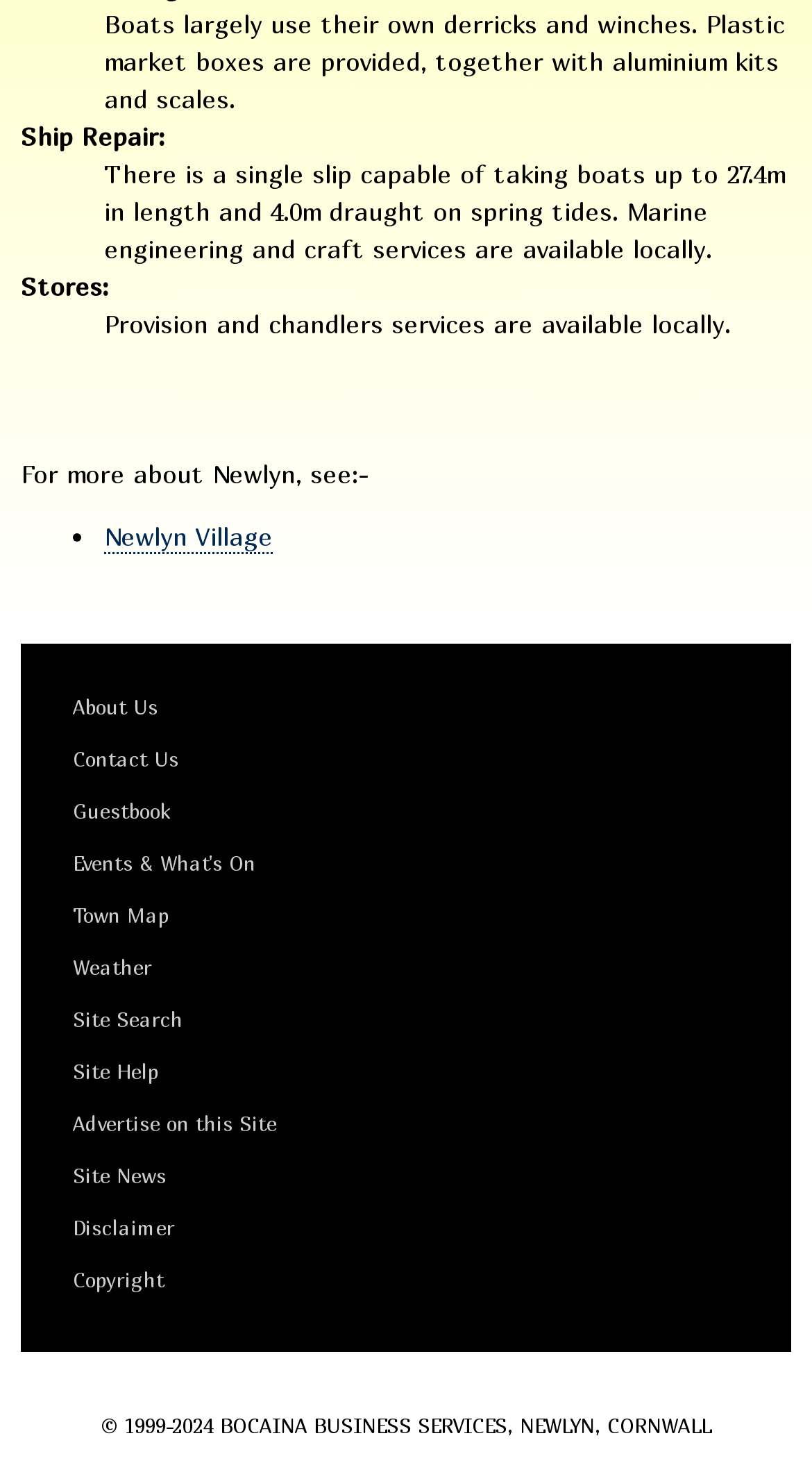Using the format (top-left x, top-left y, bottom-right x, bottom-right y), provide the bounding box coordinates for the described UI element. All values should be floating point numbers between 0 and 1: Advertise on this Site

[0.077, 0.747, 0.923, 0.777]